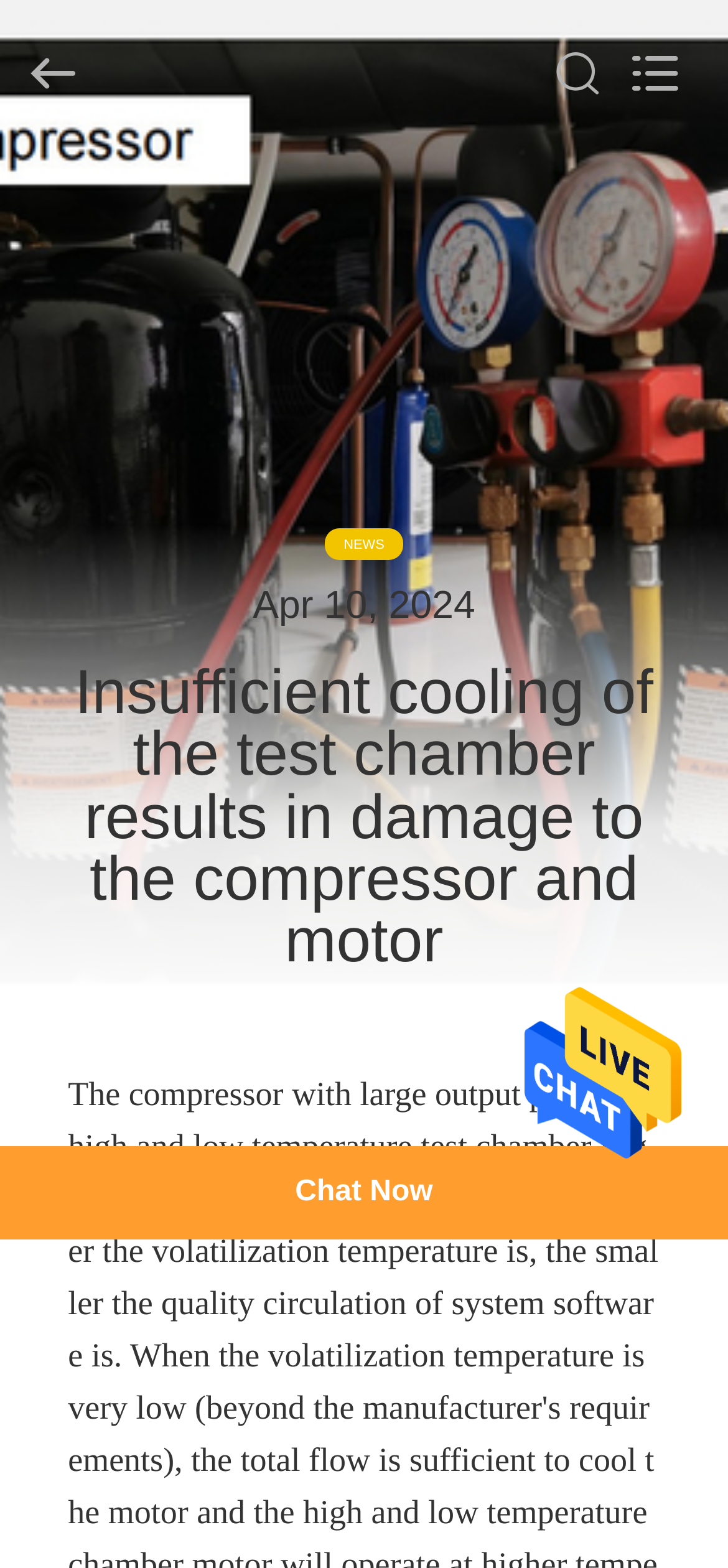Determine the bounding box coordinates of the region that needs to be clicked to achieve the task: "Chat with us".

[0.0, 0.624, 0.168, 0.693]